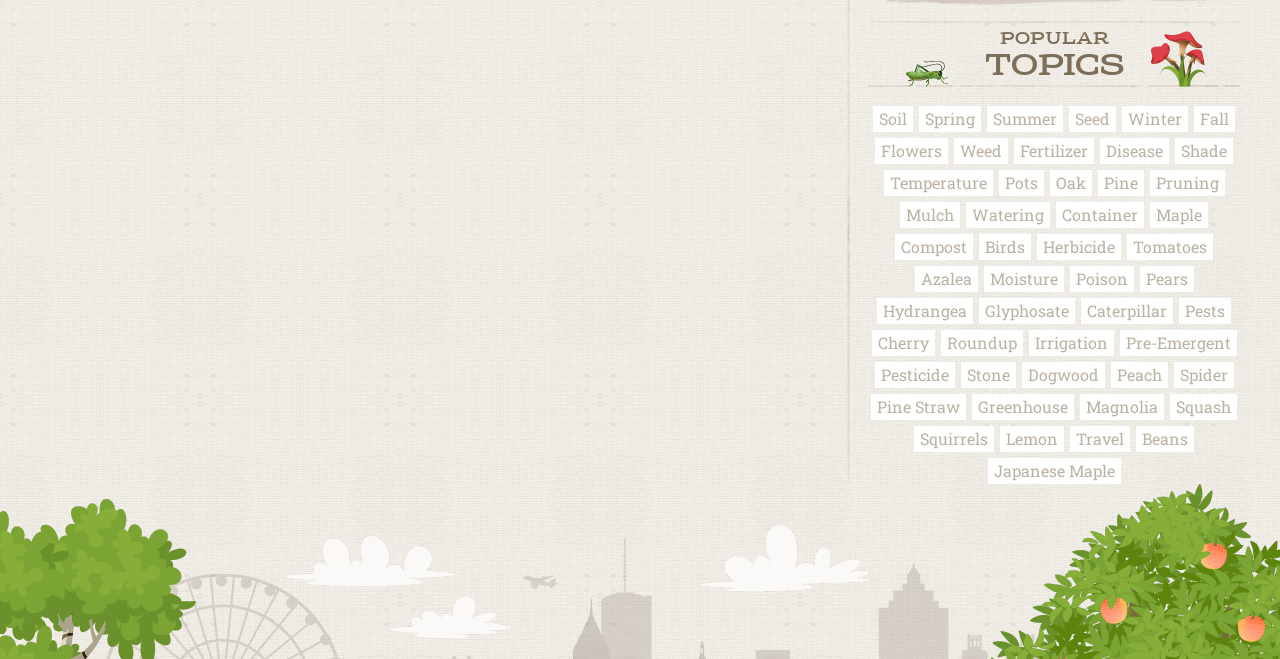What is 'Irrigation' related to?
Look at the image and answer the question using a single word or phrase.

Watering